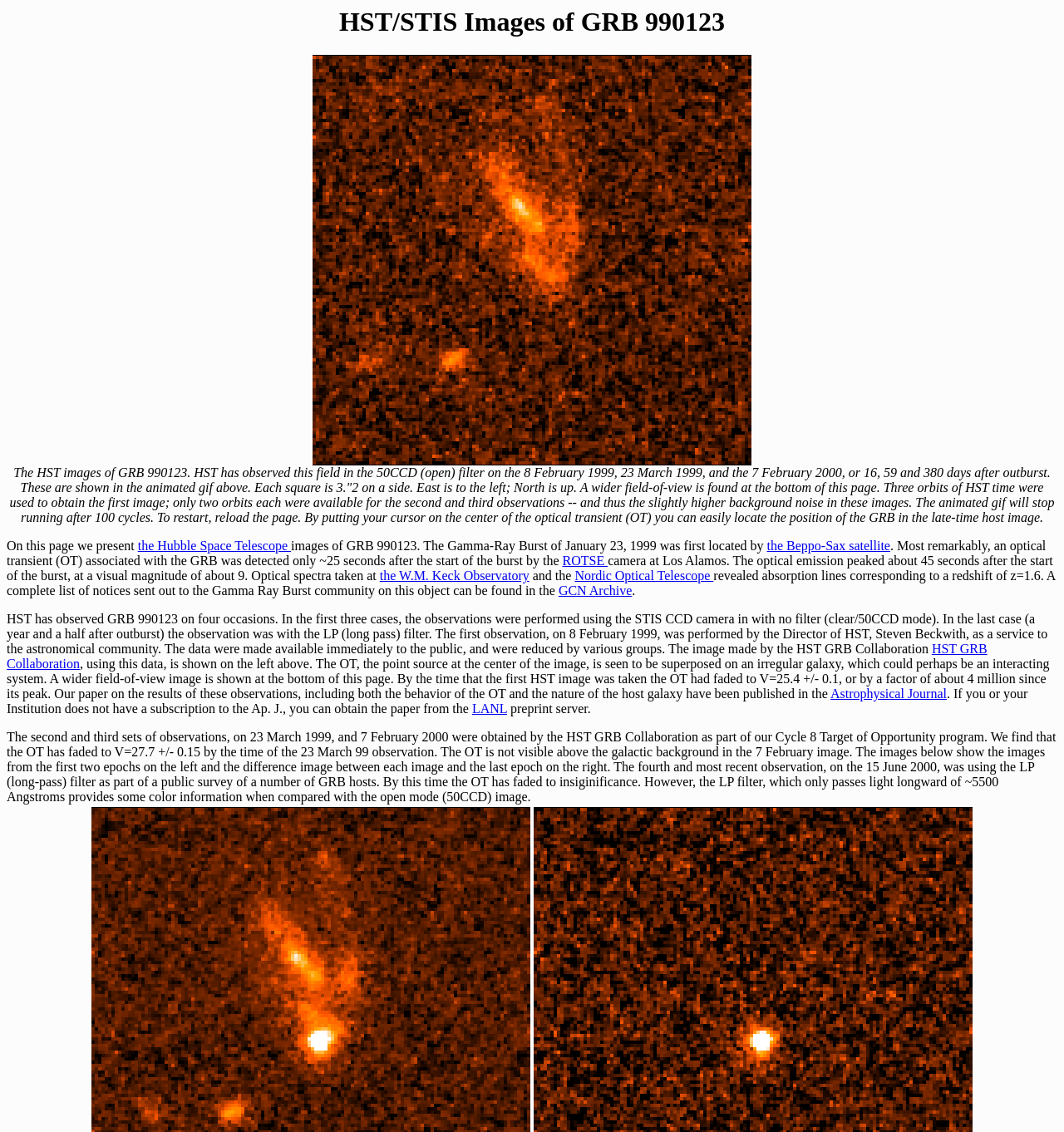Give a succinct answer to this question in a single word or phrase: 
What is the visual magnitude of the OT at the time of the first HST image?

V=25.4 +/- 0.1